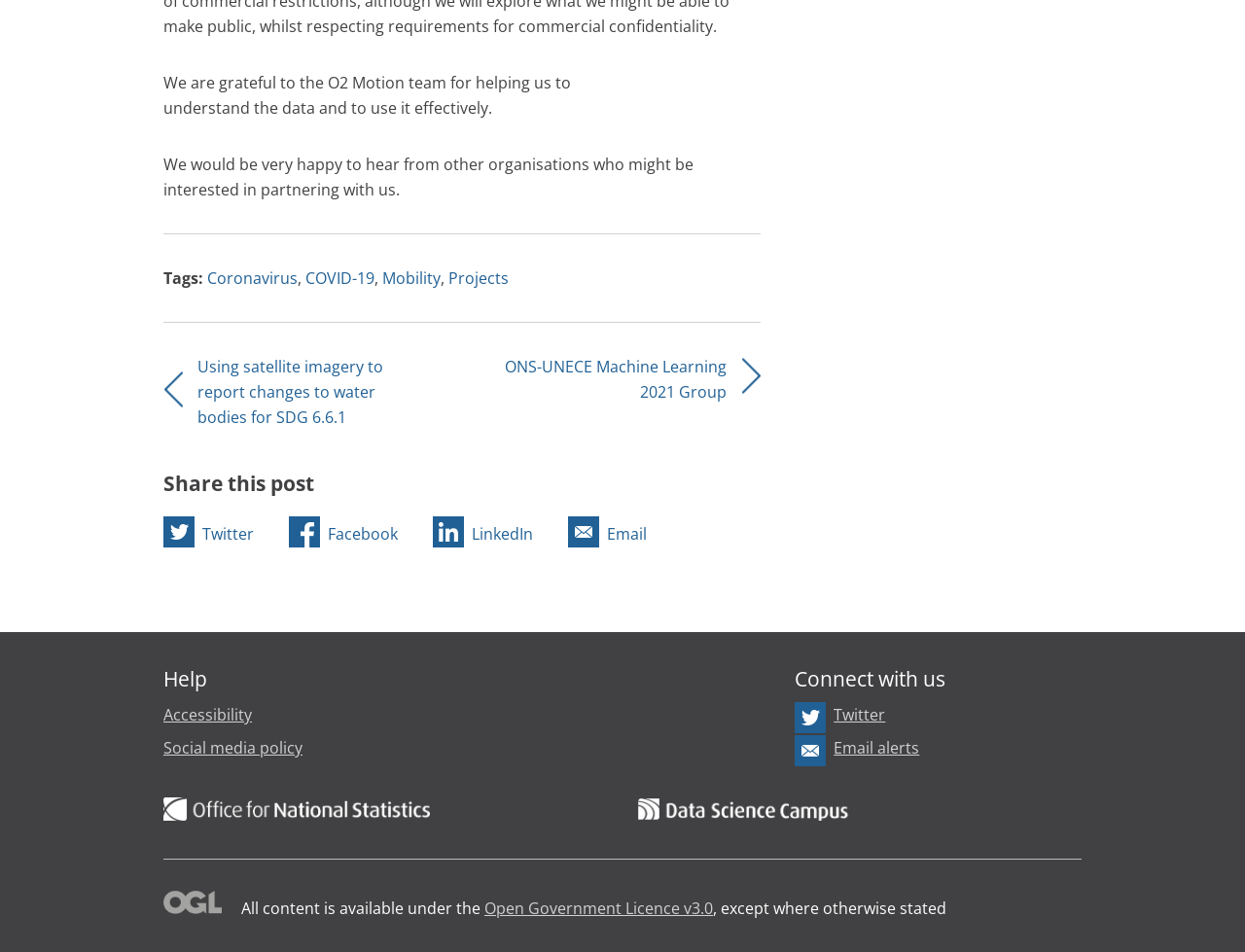Determine the bounding box coordinates for the UI element described. Format the coordinates as (top-left x, top-left y, bottom-right x, bottom-right y) and ensure all values are between 0 and 1. Element description: Mar »

None